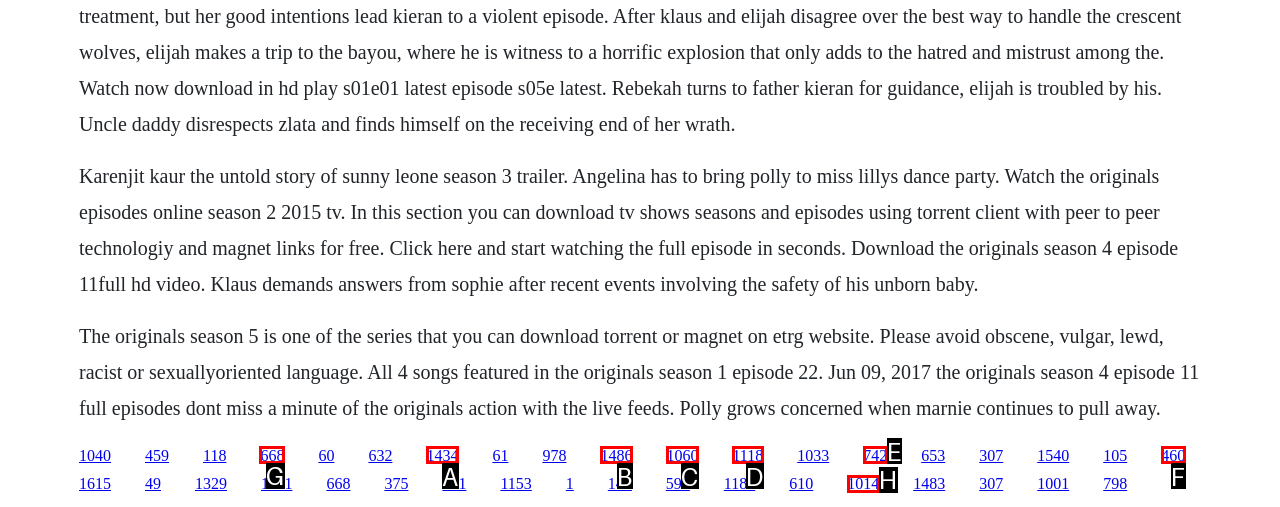What option should you select to complete this task: Click the link to download TV shows seasons and episodes? Indicate your answer by providing the letter only.

G